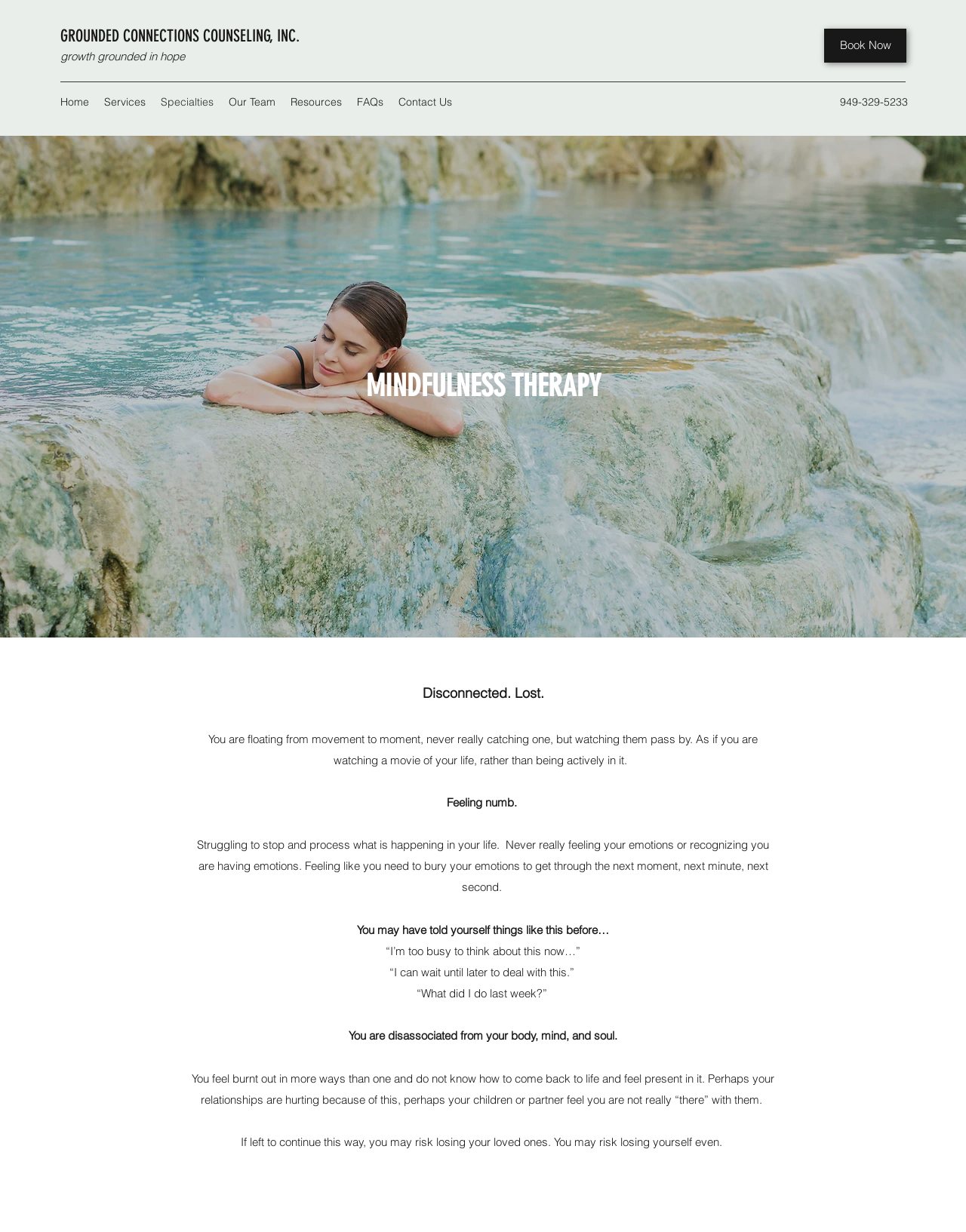Describe all visible elements and their arrangement on the webpage.

The webpage is about Mindfulness Therapy for individuals and couples in California, offering online and in-person counseling services. At the top, there is a header section with the company name "GROUNDED CONNECTIONS COUNSELING, INC." and a tagline "growth grounded in hope". On the top right, there is a "Book Now" button. Below the header, there is a navigation menu with links to different sections of the website, including "Home", "Services", "Specialties", "Our Team", "Resources", "FAQs", and "Contact Us".

On the right side of the page, there is a phone number "949-329-5233" displayed. The main content of the page is divided into two sections. The top section features a natural stream image that spans the entire width of the page. Below the image, there is a heading "MINDFULNESS THERAPY" in a large font.

The lower section of the page contains a series of paragraphs describing the feelings of disconnection and numbness that individuals may experience. The text is written in a personal and emotional tone, with phrases such as "You are floating from movement to moment, never really catching one, but watching them pass by" and "You may have told yourself things like this before…". The paragraphs are arranged in a flowing manner, with each one building upon the previous one to describe the struggles of feeling disconnected from one's emotions and body.